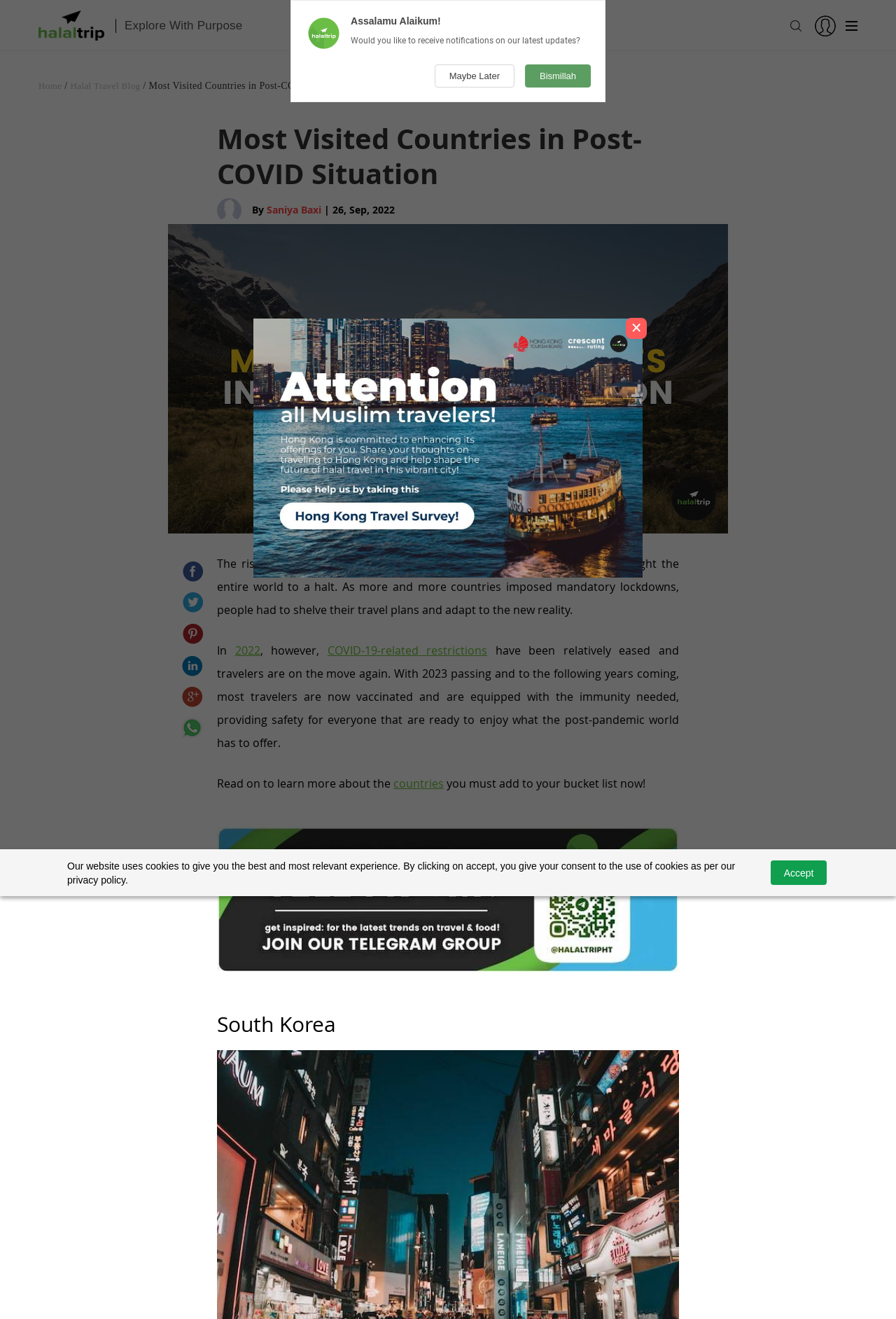What is the purpose of the image at the top of the page?
Please interpret the details in the image and answer the question thoroughly.

The image at the top of the page appears to be an illustration related to travel, as it is placed above the article title and does not seem to be a specific photograph or graphic. Its purpose is likely to provide a visual representation of the article's topic.